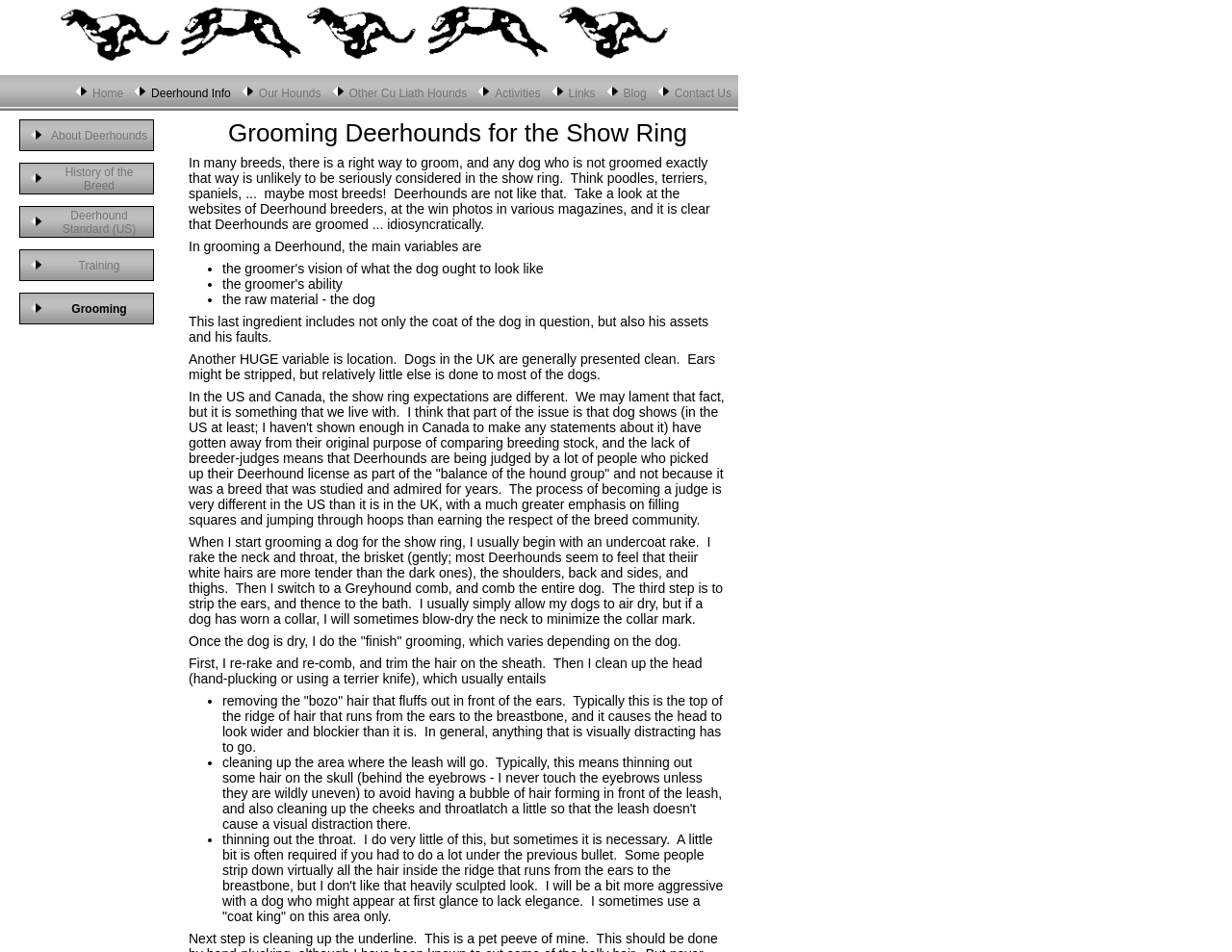What is the purpose of the images in the top navigation bar?
Look at the image and respond to the question as thoroughly as possible.

Based on the layout table and table cells, it appears that the images in the top navigation bar are used for decorative purposes, separating the different sections and adding visual appeal to the webpage.